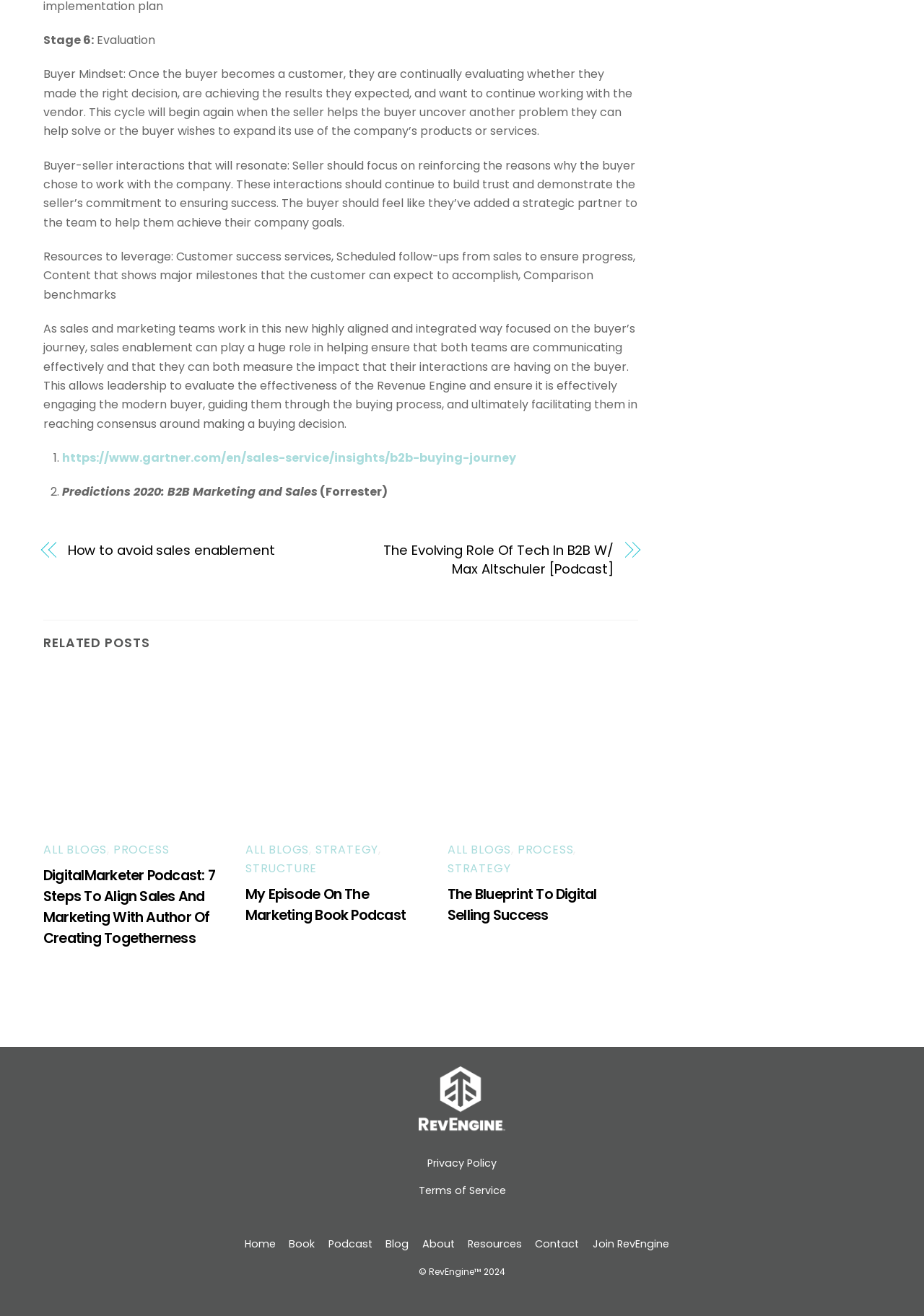What is the stage being described?
Please use the image to provide an in-depth answer to the question.

The webpage is describing a stage in the buyer's journey, specifically Stage 6, which is the evaluation stage where the buyer becomes a customer and continually evaluates whether they made the right decision.